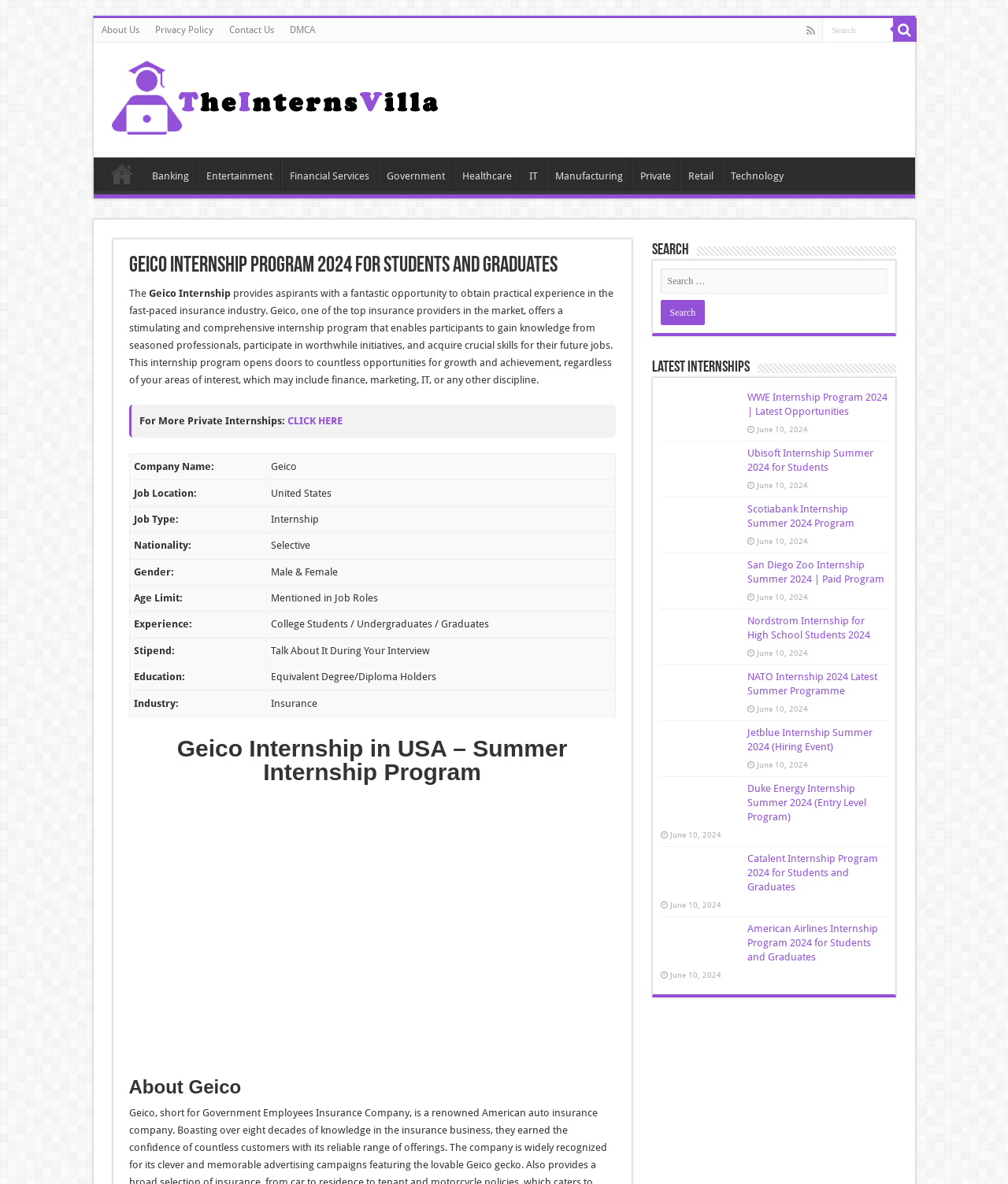Determine the bounding box coordinates of the clickable area required to perform the following instruction: "Explore latest internships". The coordinates should be represented as four float numbers between 0 and 1: [left, top, right, bottom].

[0.646, 0.304, 0.743, 0.317]